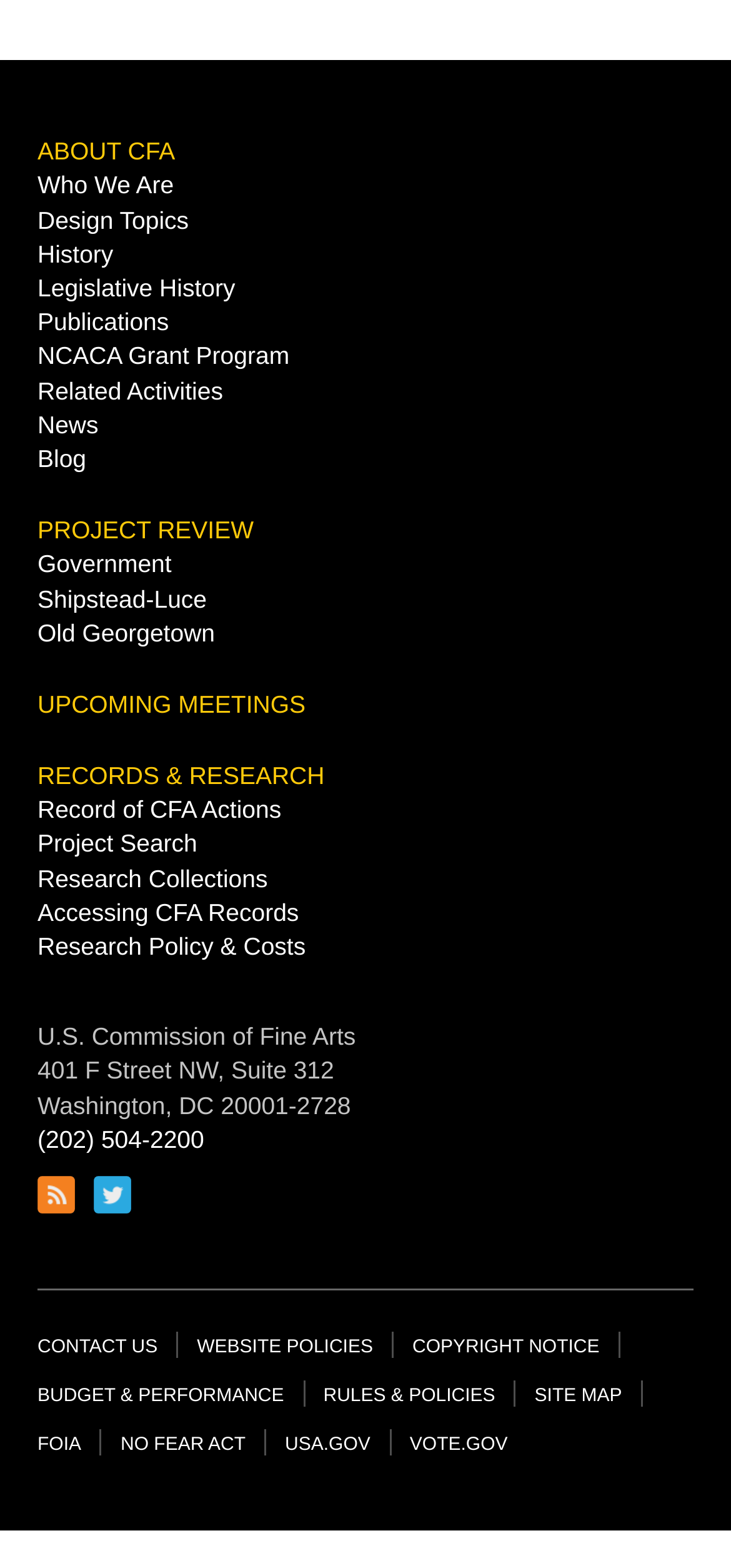From the webpage screenshot, identify the region described by Takings. Provide the bounding box coordinates as (top-left x, top-left y, bottom-right x, bottom-right y), with each value being a floating point number between 0 and 1.

None